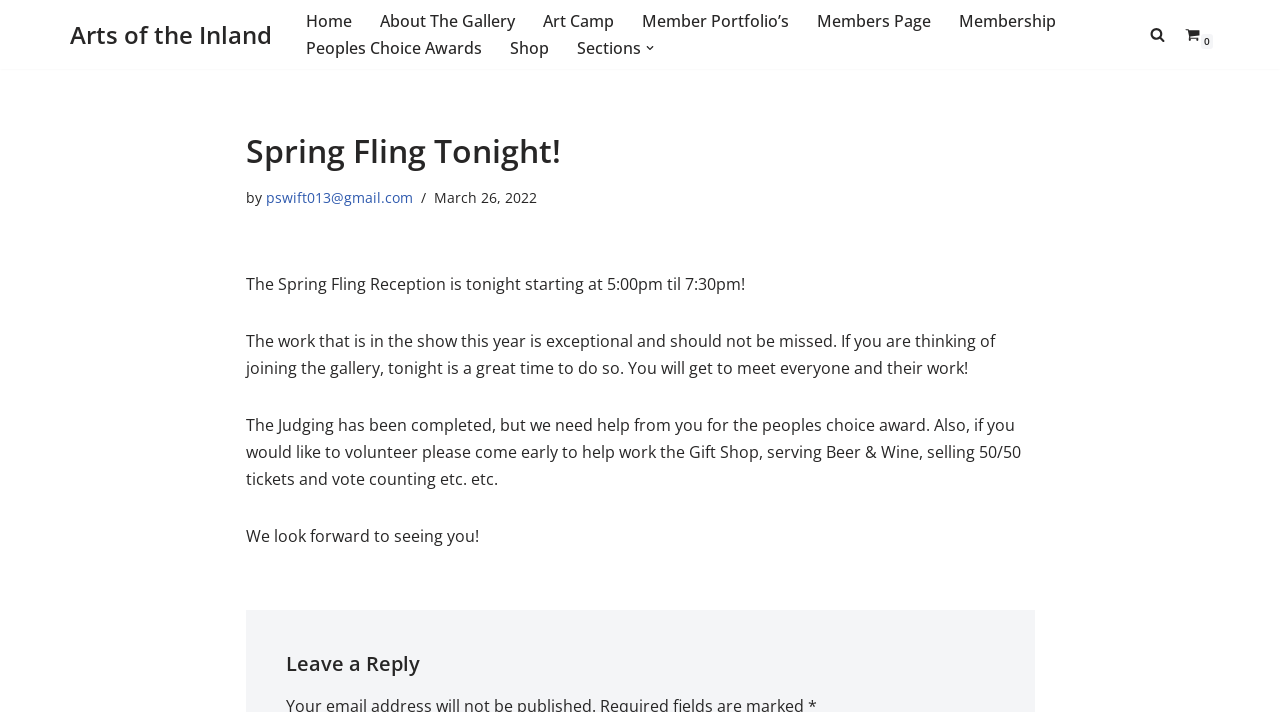From the image, can you give a detailed response to the question below:
What is the event happening tonight?

Based on the webpage content, it is mentioned that 'The Spring Fling Reception is tonight starting at 5:00pm til 7:30pm!' which indicates that the event happening tonight is the Spring Fling Reception.